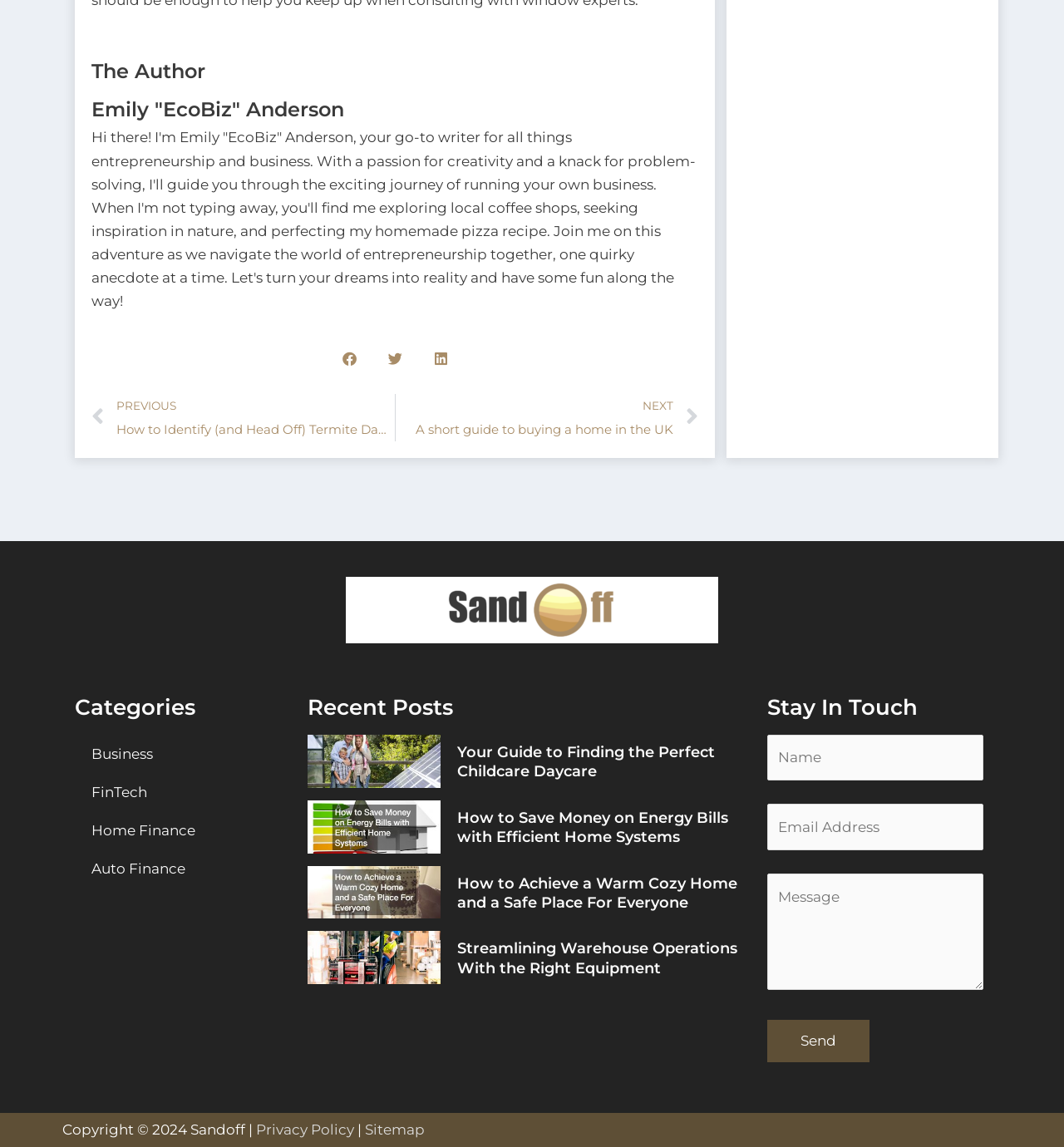Pinpoint the bounding box coordinates of the clickable area necessary to execute the following instruction: "Read the article 'Your Guide to Finding the Perfect Childcare Daycare'". The coordinates should be given as four float numbers between 0 and 1, namely [left, top, right, bottom].

[0.429, 0.648, 0.705, 0.682]